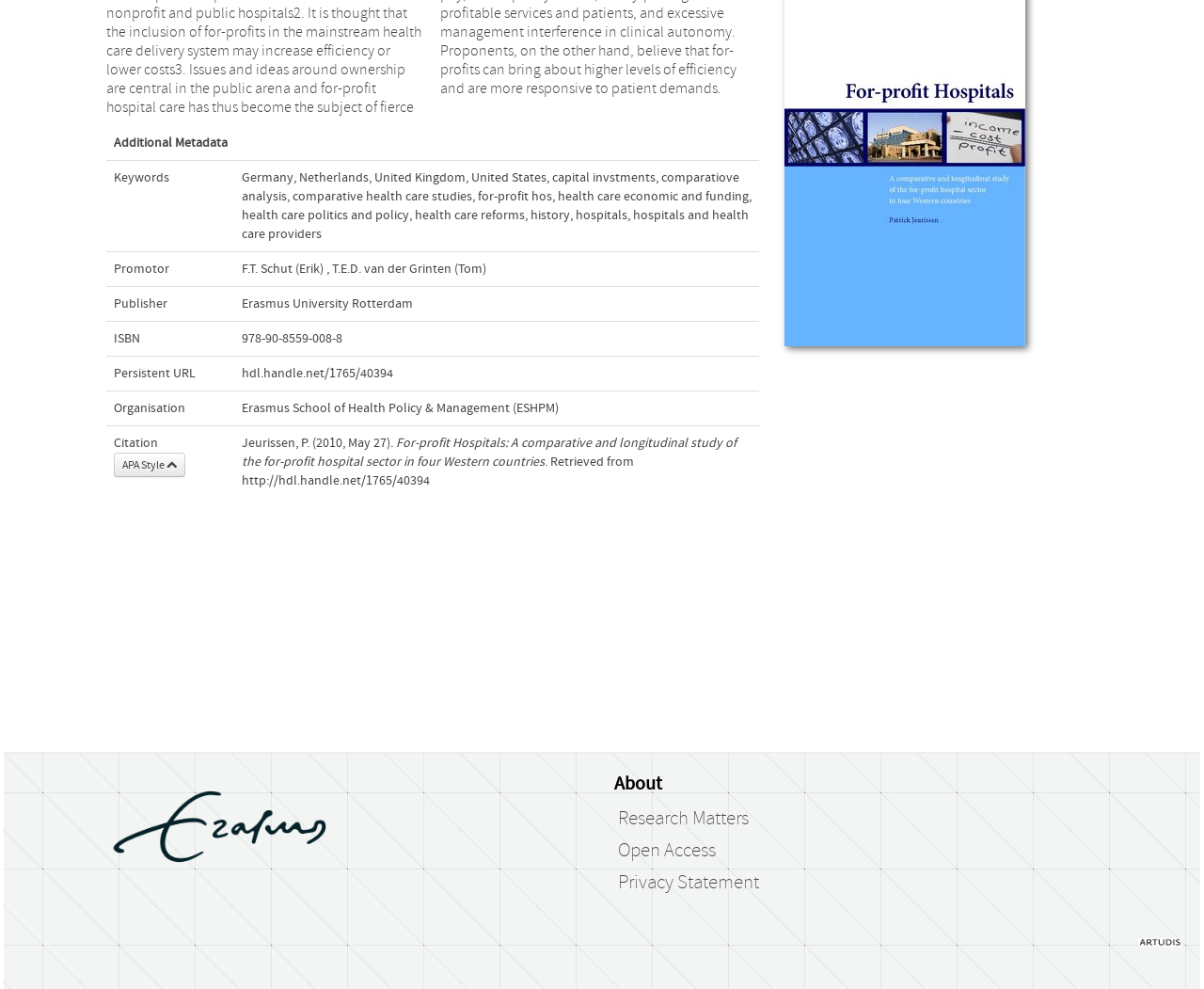Bounding box coordinates are specified in the format (top-left x, top-left y, bottom-right x, bottom-right y). All values are floating point numbers bounded between 0 and 1. Please provide the bounding box coordinate of the region this sentence describes: F.T. Schut (Erik)

[0.201, 0.264, 0.269, 0.28]